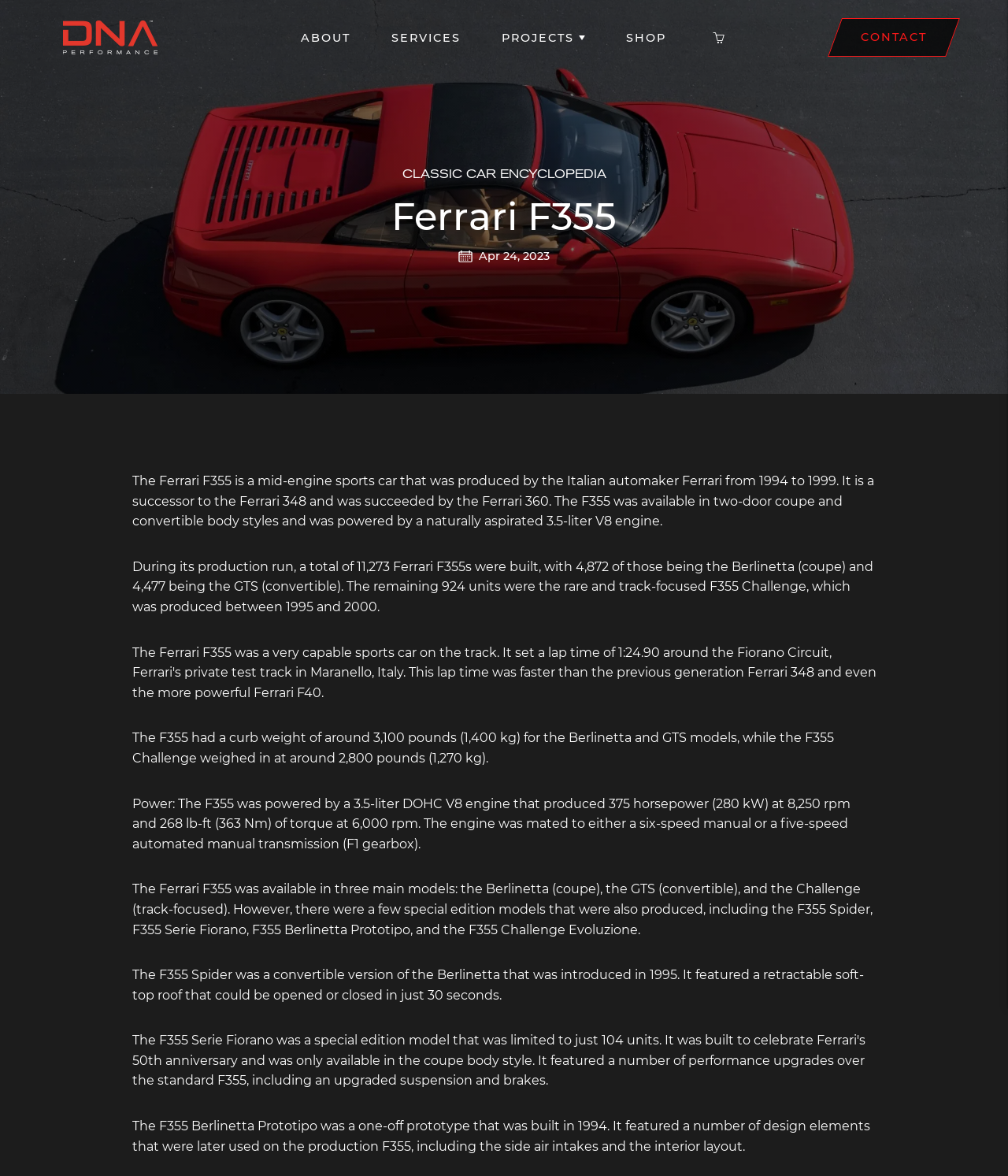Using the provided element description, identify the bounding box coordinates as (top-left x, top-left y, bottom-right x, bottom-right y). Ensure all values are between 0 and 1. Description: Services

[0.388, 0.026, 0.457, 0.038]